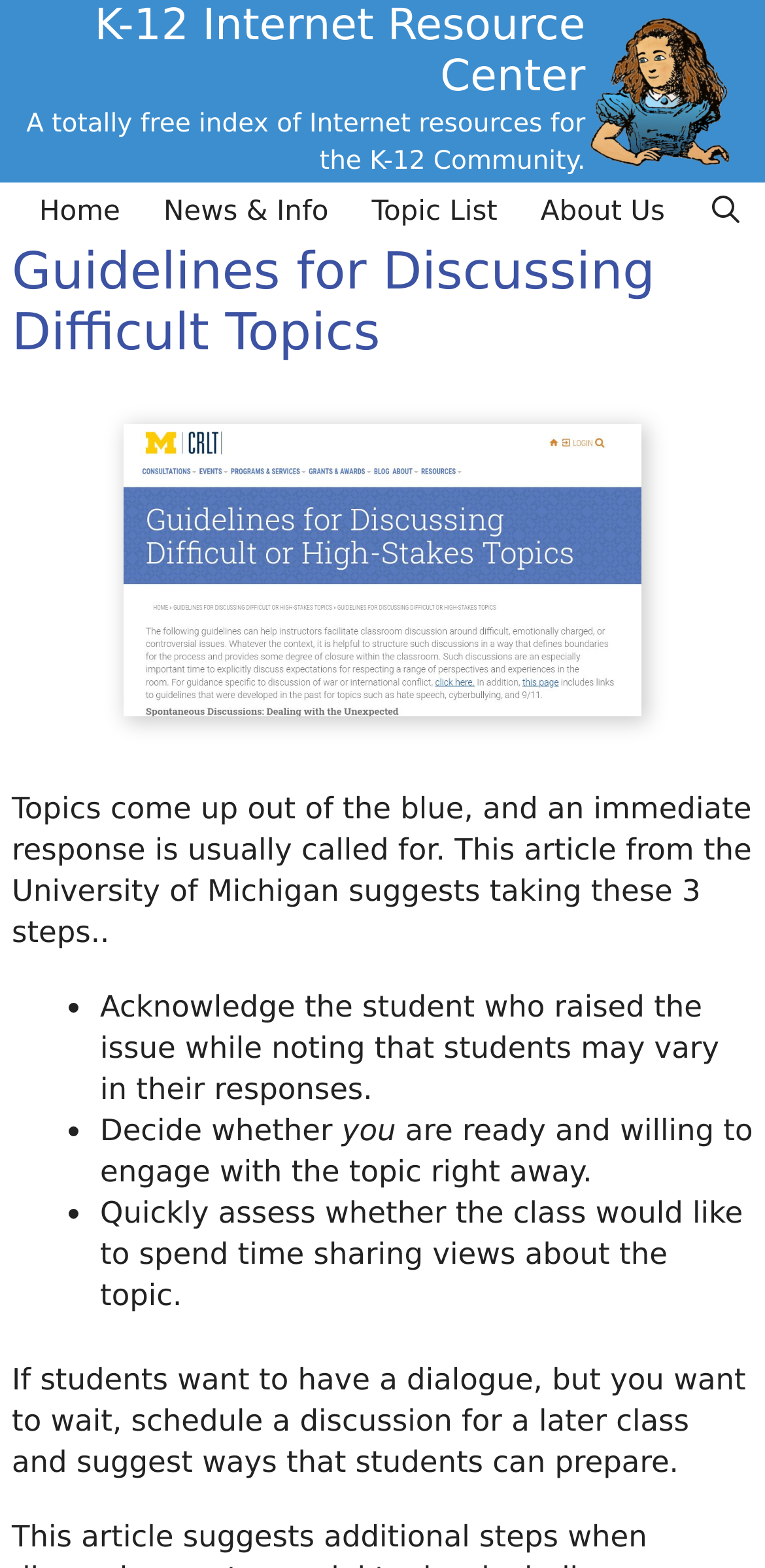Return the bounding box coordinates of the UI element that corresponds to this description: "Home". The coordinates must be given as four float numbers in the range of 0 and 1, [left, top, right, bottom].

[0.023, 0.116, 0.185, 0.155]